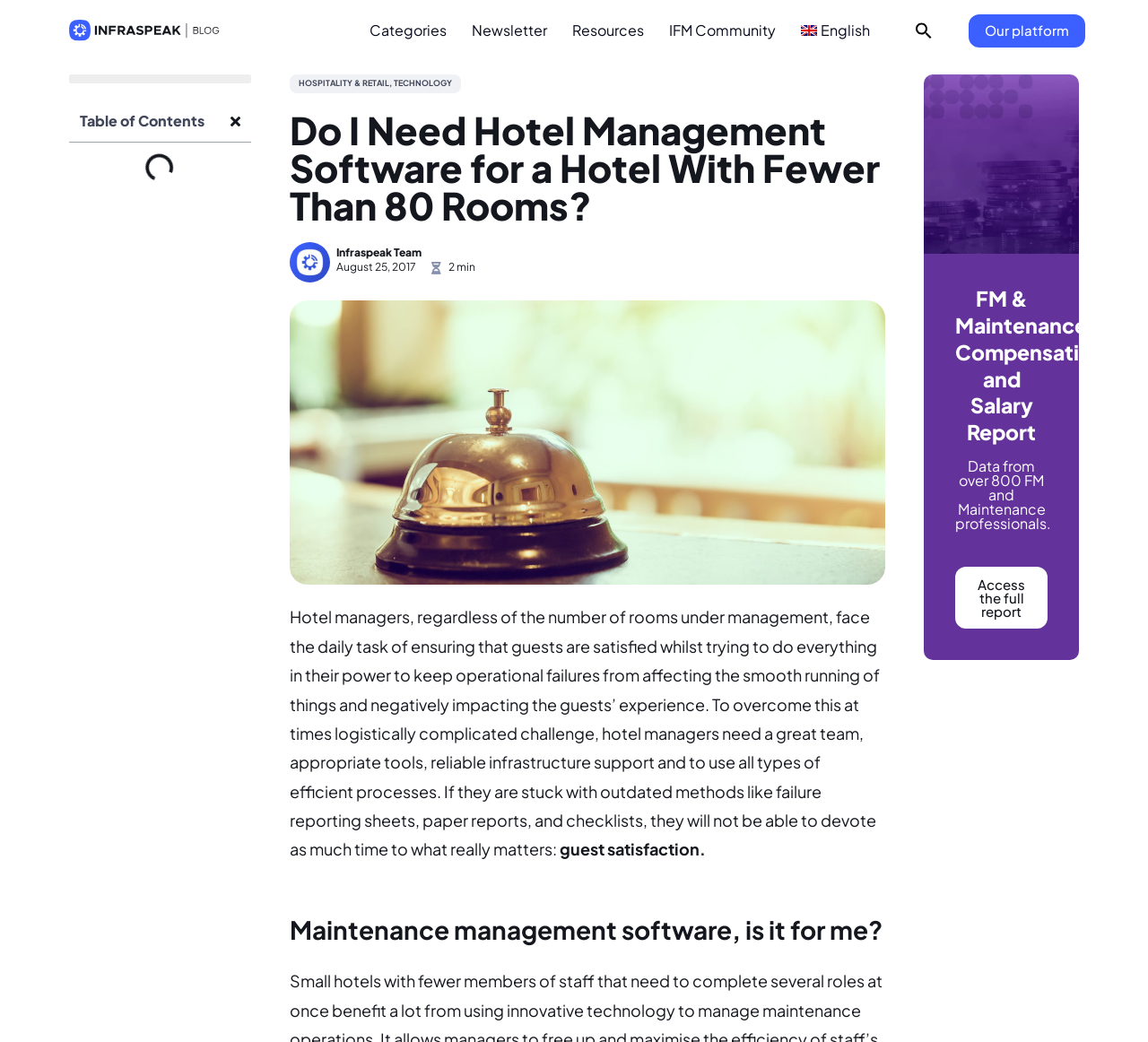From the webpage screenshot, identify the region described by Access the full report. Provide the bounding box coordinates as (top-left x, top-left y, bottom-right x, bottom-right y), with each value being a floating point number between 0 and 1.

[0.832, 0.544, 0.913, 0.603]